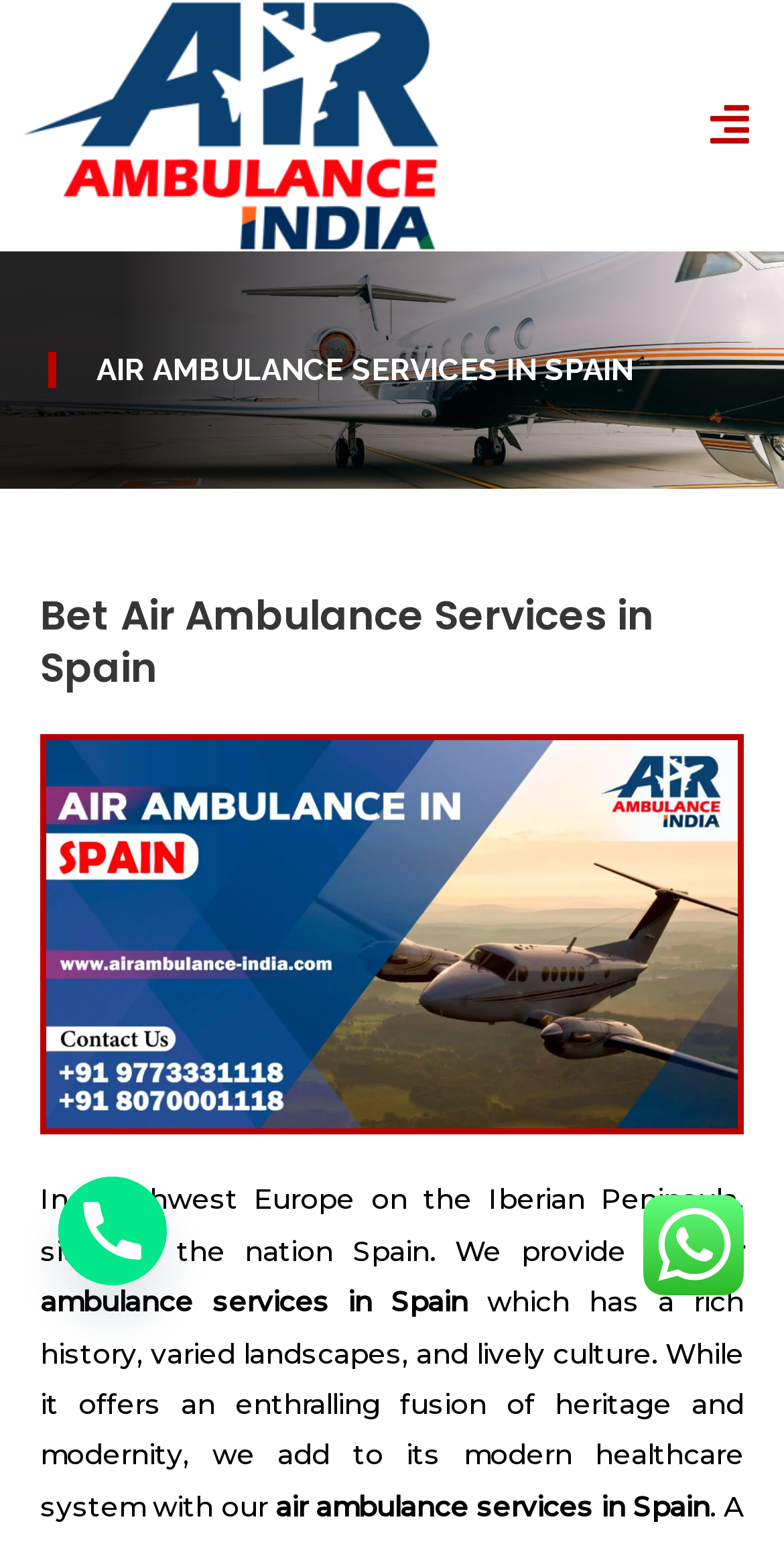What is the purpose of the phone number provided?
Provide an in-depth and detailed explanation in response to the question.

The link 'Phone' is provided, which implies that the phone number is meant to be contacted for some purpose. The meta description mentions 'To know the charges of air ambulance in India, call us', suggesting that the phone number is provided to inquire about the charges of the air ambulance service.